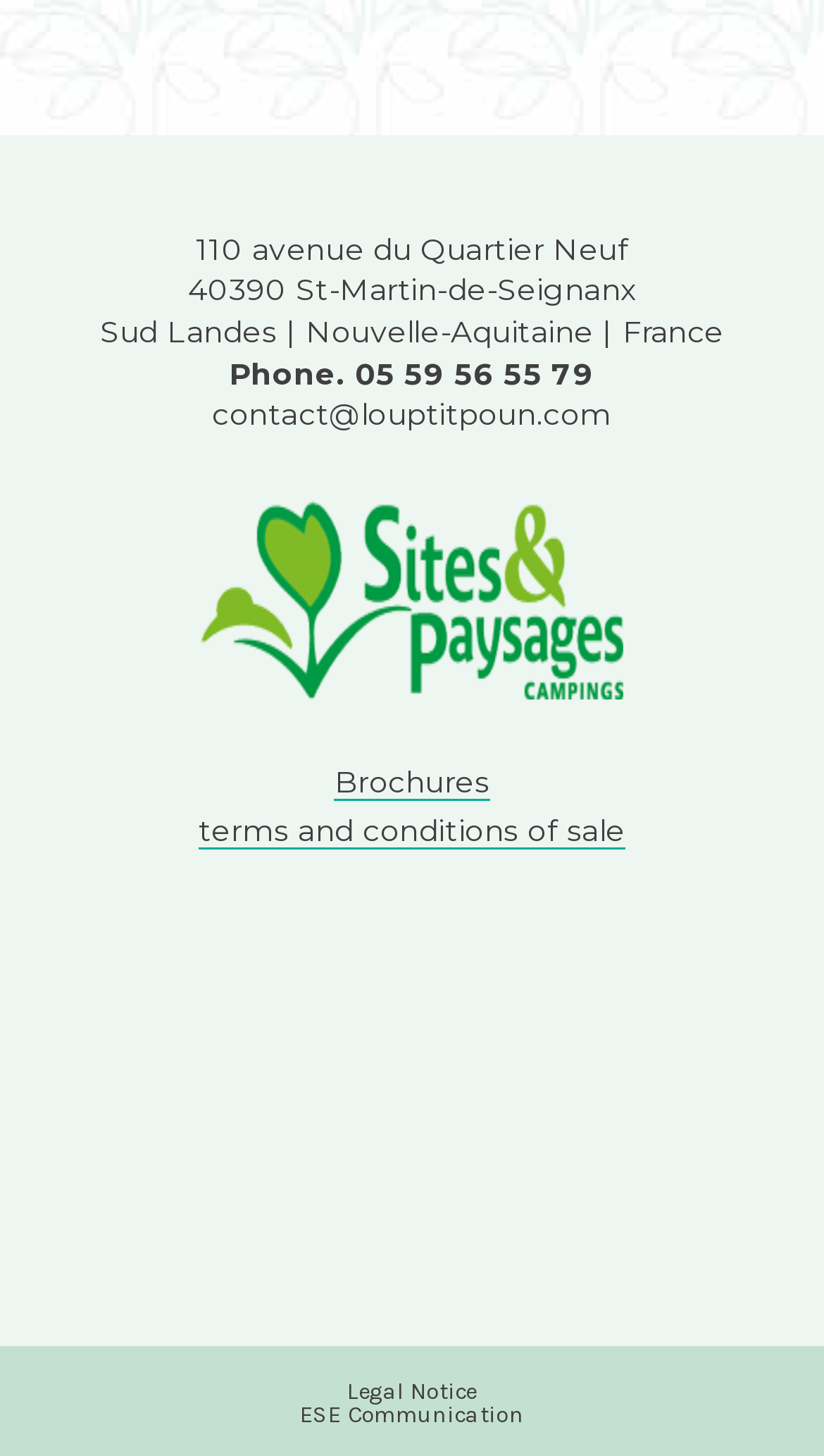Please identify the coordinates of the bounding box for the clickable region that will accomplish this instruction: "Click the phone number".

[0.43, 0.243, 0.722, 0.269]